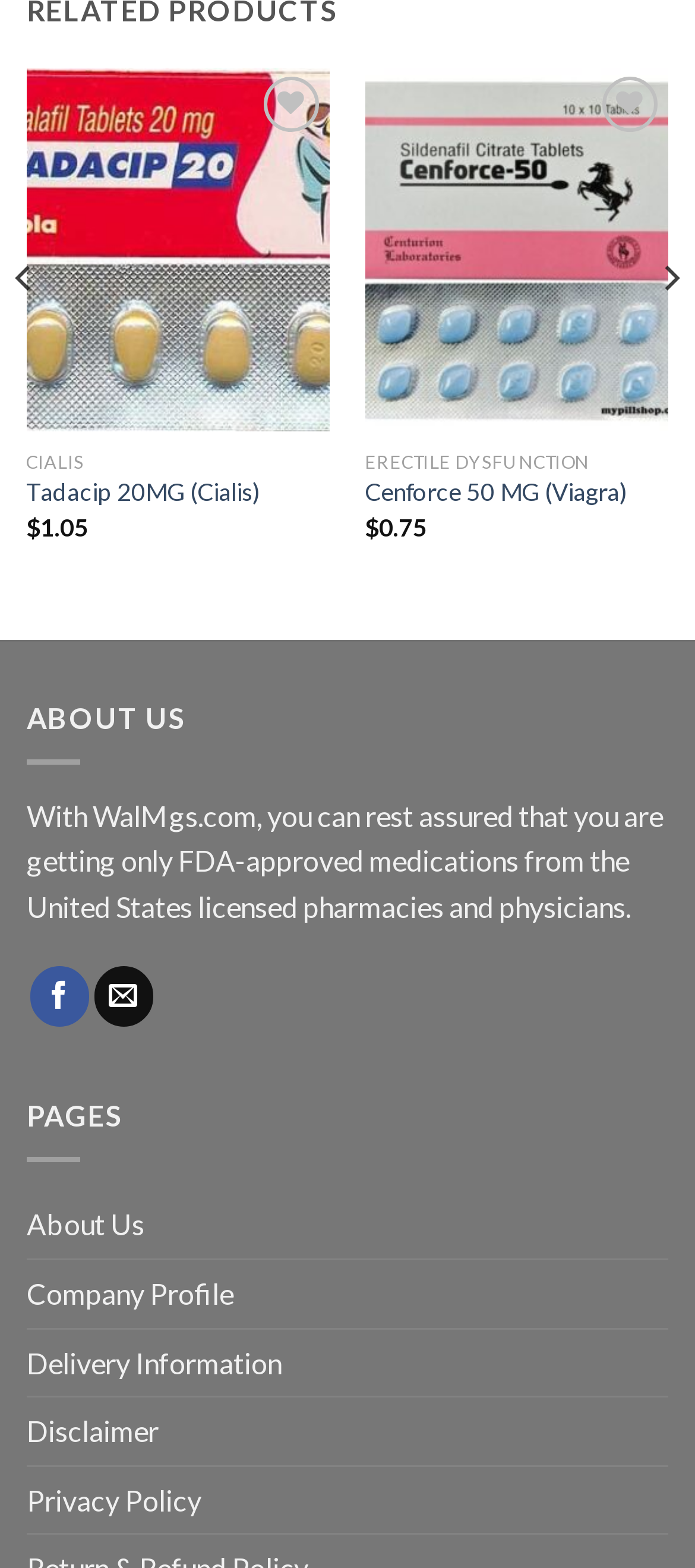Give a one-word or short phrase answer to this question: 
How can I contact the website?

Follow on Facebook or Send us an email